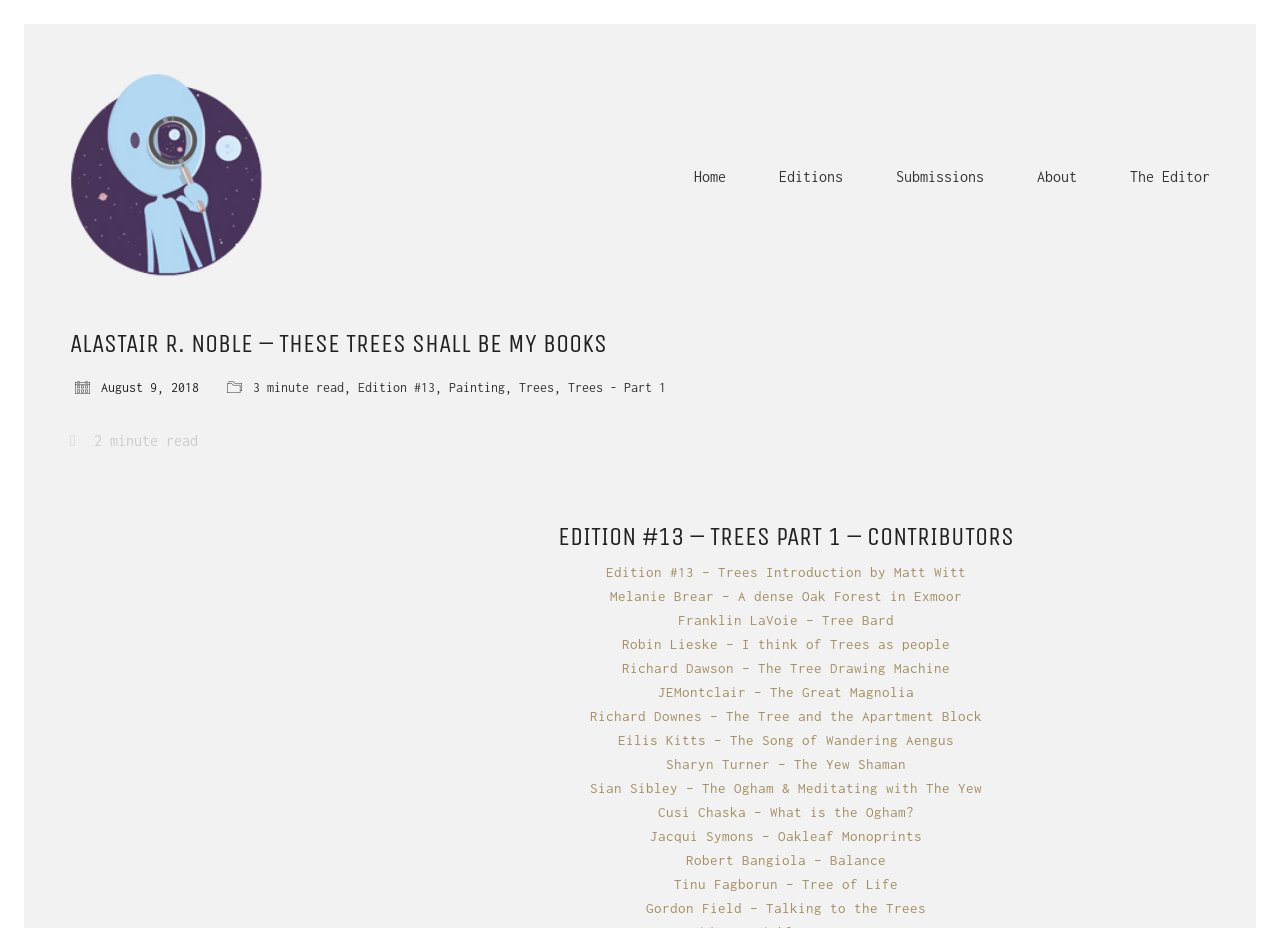How many contributors are in Edition #13?
Answer the question with a single word or phrase by looking at the picture.

40